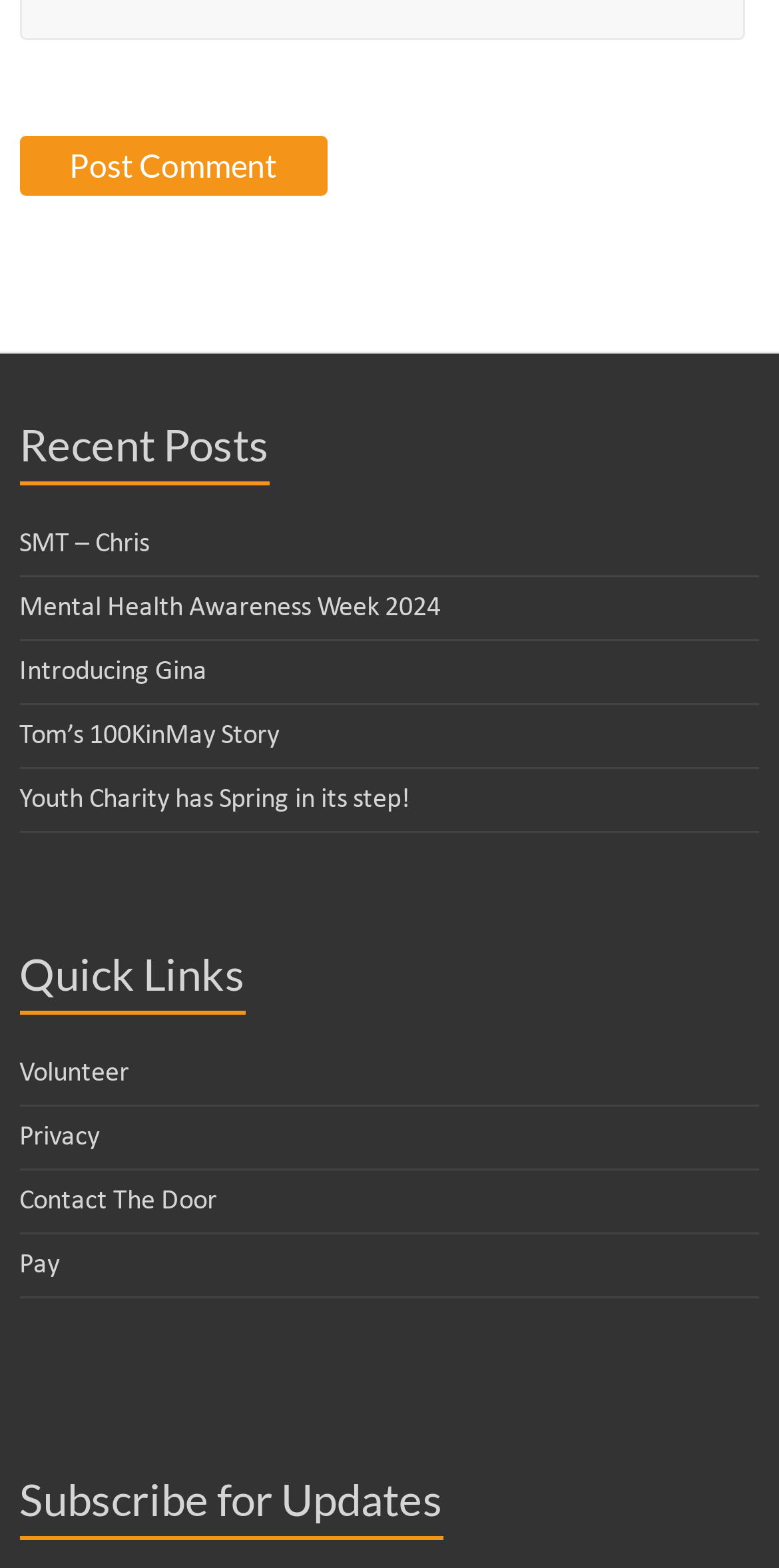From the element description: "Pay", extract the bounding box coordinates of the UI element. The coordinates should be expressed as four float numbers between 0 and 1, in the order [left, top, right, bottom].

[0.025, 0.798, 0.076, 0.817]